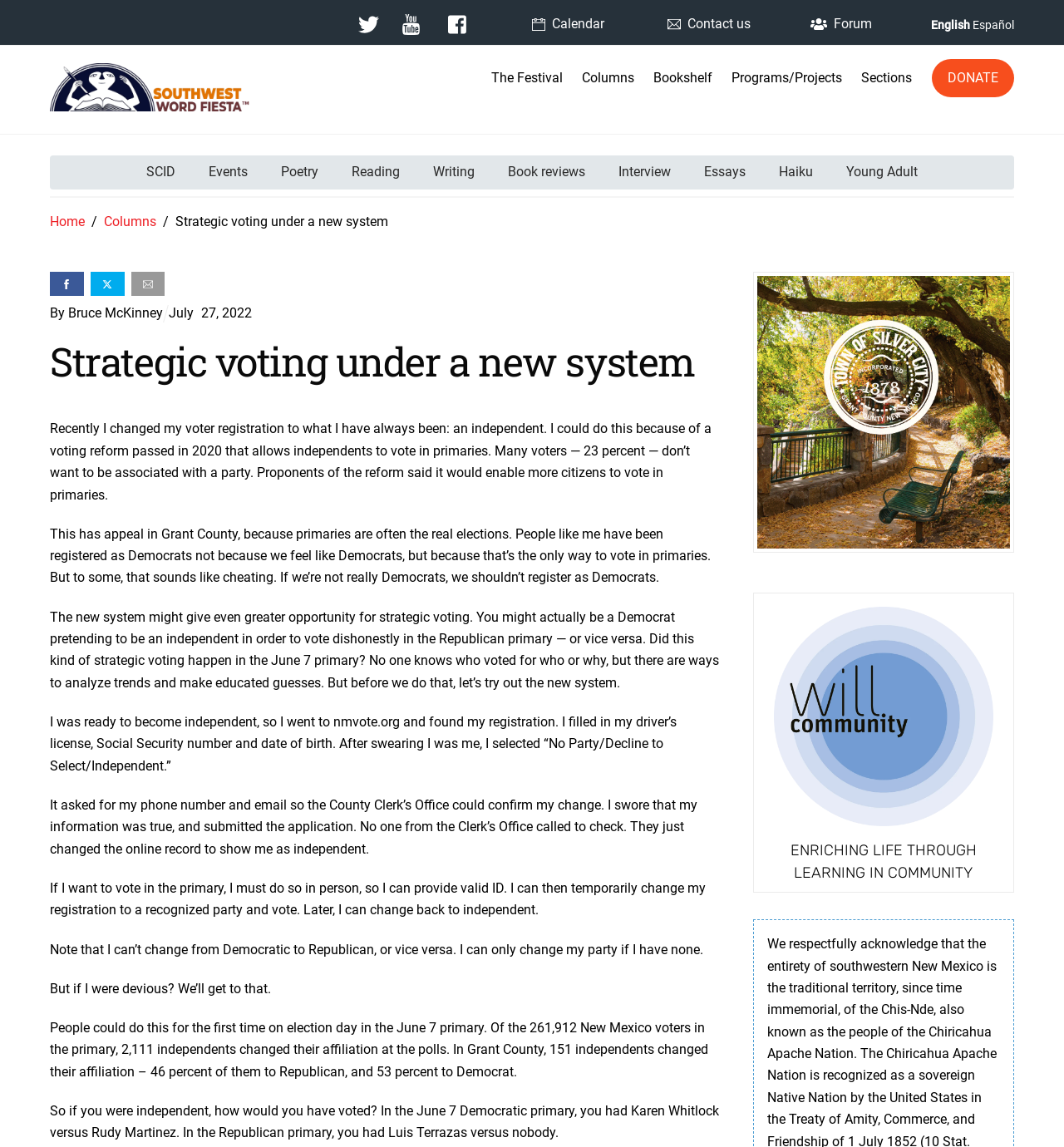Determine the bounding box coordinates for the UI element described. Format the coordinates as (top-left x, top-left y, bottom-right x, bottom-right y) and ensure all values are between 0 and 1. Element description: title="Southwest Word Fiesta™"

[0.047, 0.076, 0.242, 0.102]